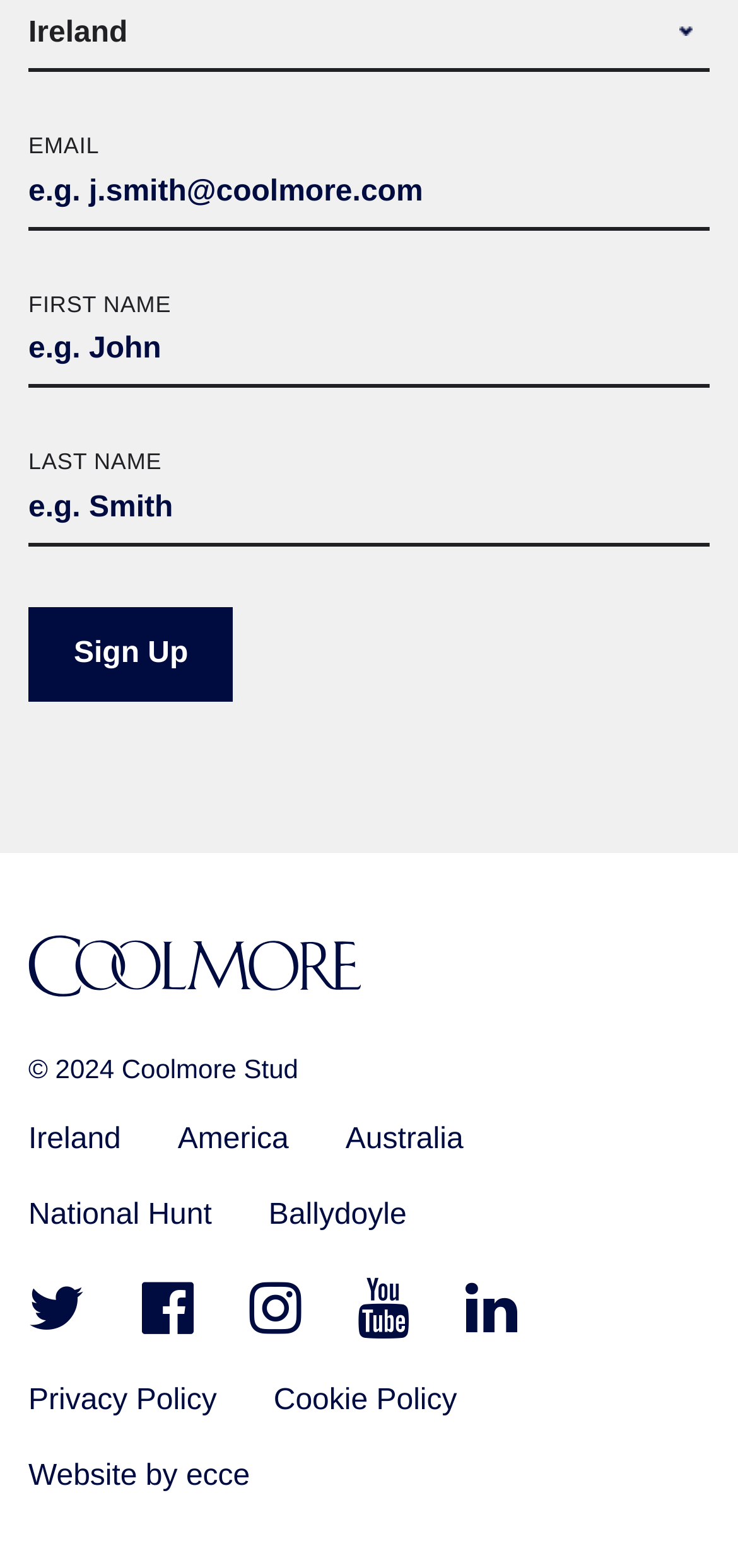What is the name of the company that developed the website?
Use the image to answer the question with a single word or phrase.

ecce